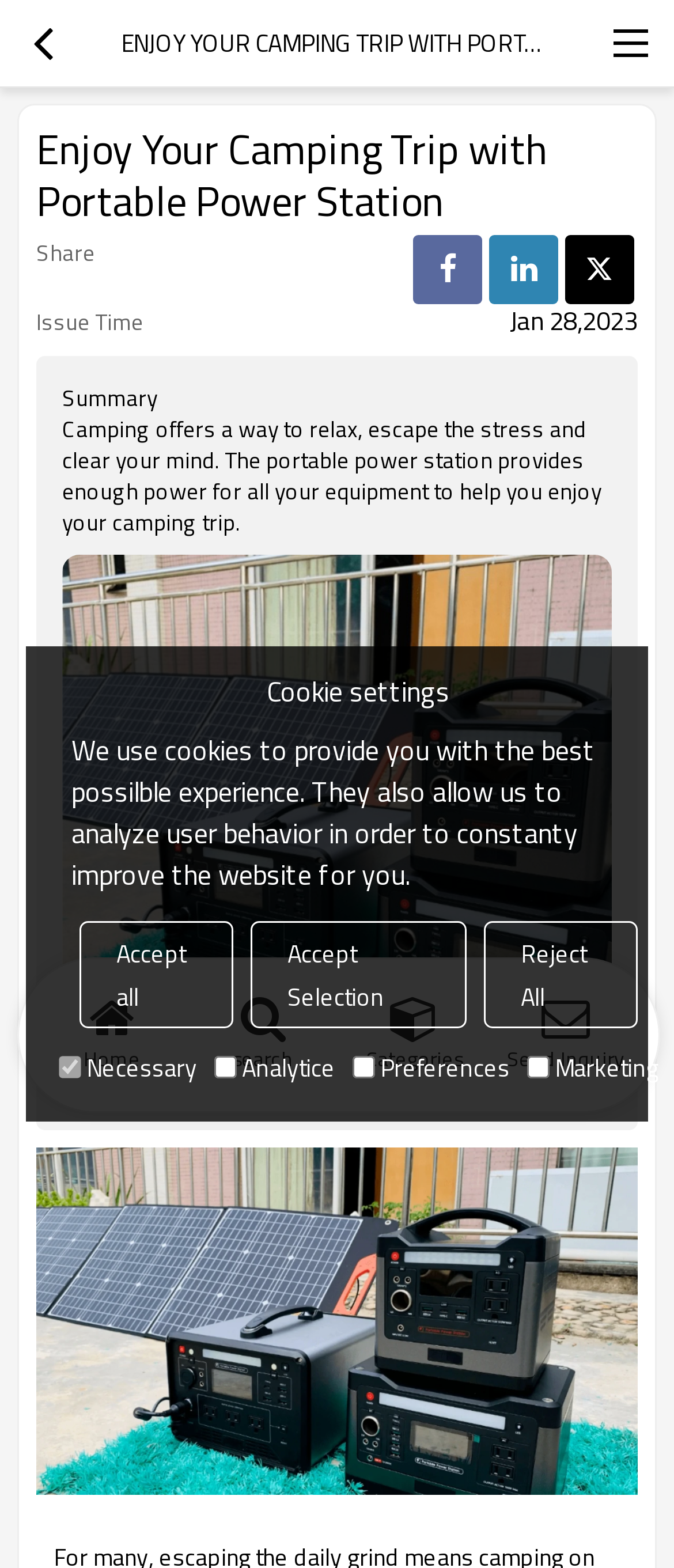What is the topic of the article?
Examine the webpage screenshot and provide an in-depth answer to the question.

Based on the webpage content, the topic of the article is about camping with portable power station, which is evident from the heading 'Enjoy Your Camping Trip with Portable Power Station' and the summary text 'Camping offers a way to relax, escape the stress and clear your mind. The portable power station provides enough power for all your equipment to help you enjoy your camping trip.'